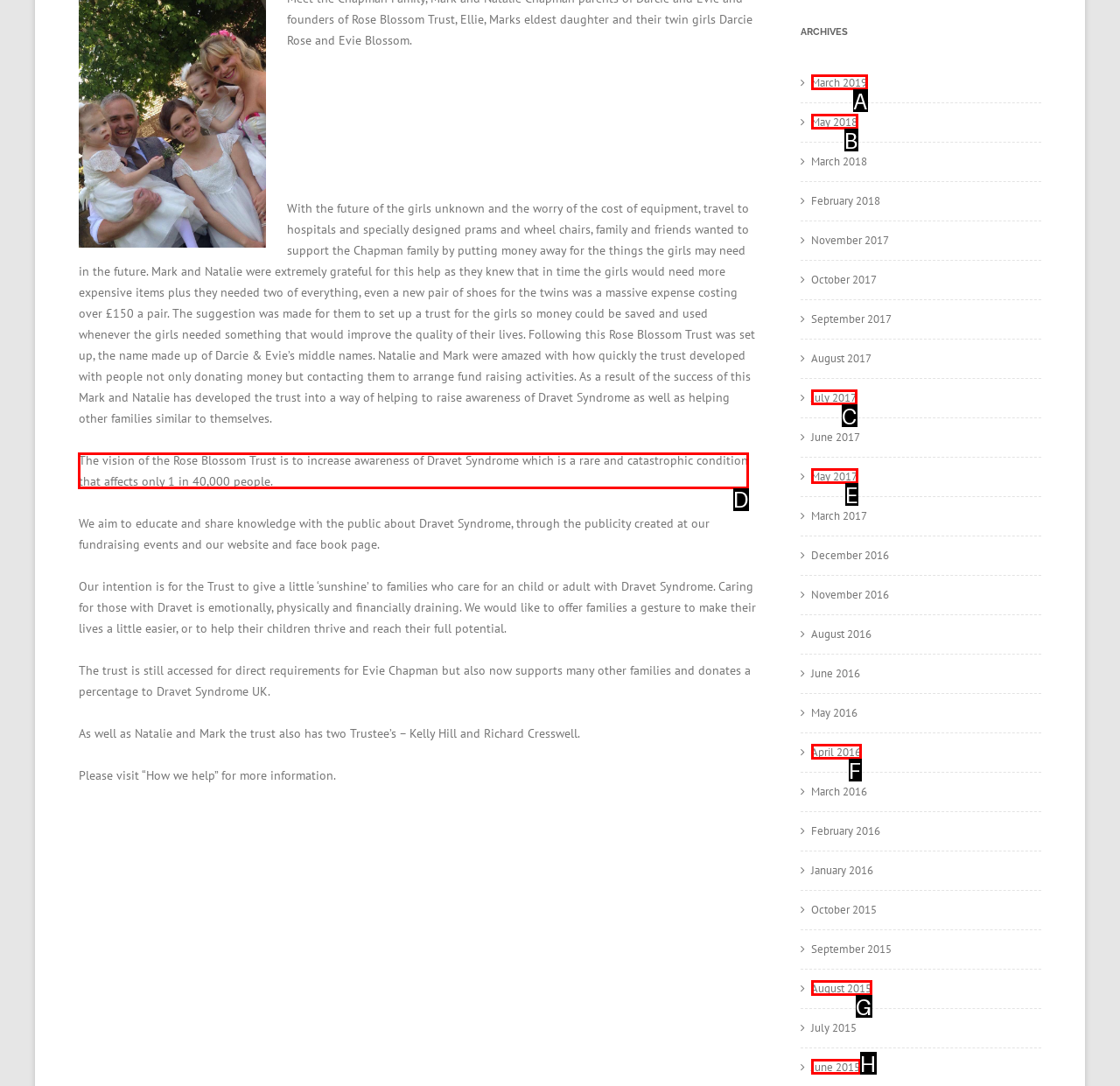Choose the correct UI element to click for this task: Read about the vision of the Rose Blossom Trust Answer using the letter from the given choices.

D